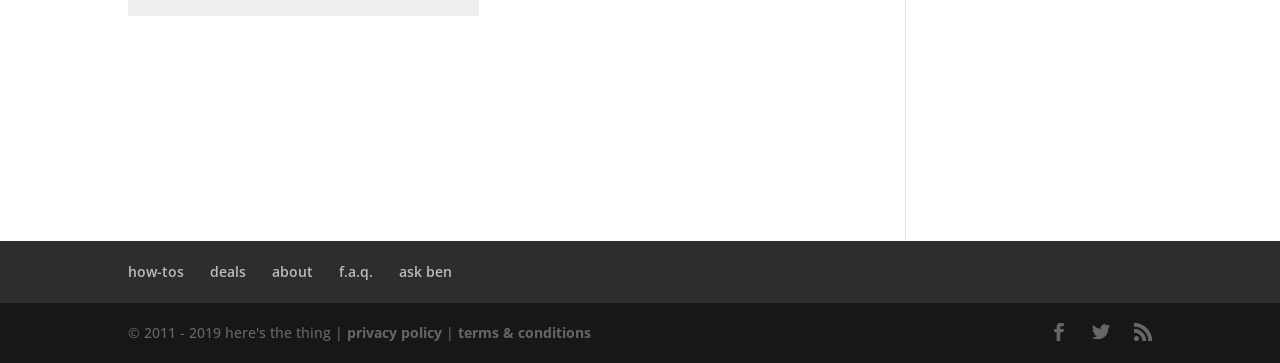From the image, can you give a detailed response to the question below:
What is the purpose of the 'Submit Comment' button?

The 'Submit Comment' button is a call-to-action element that allows users to submit their comments or feedback. Its presence suggests that the webpage has a commenting system or a form that users can fill out to provide their input.